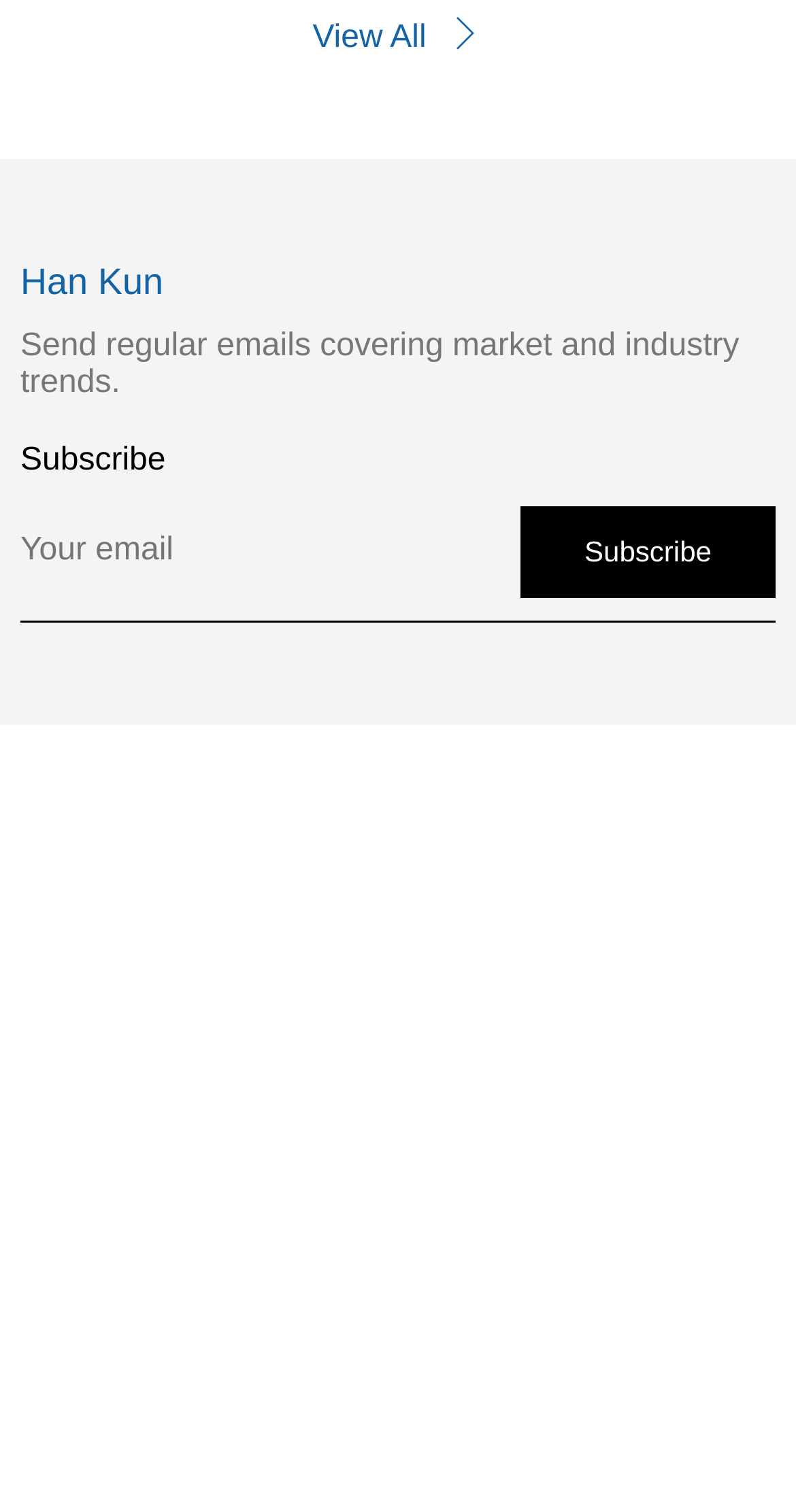Please determine the bounding box coordinates for the element that should be clicked to follow these instructions: "View Primary Menu".

None